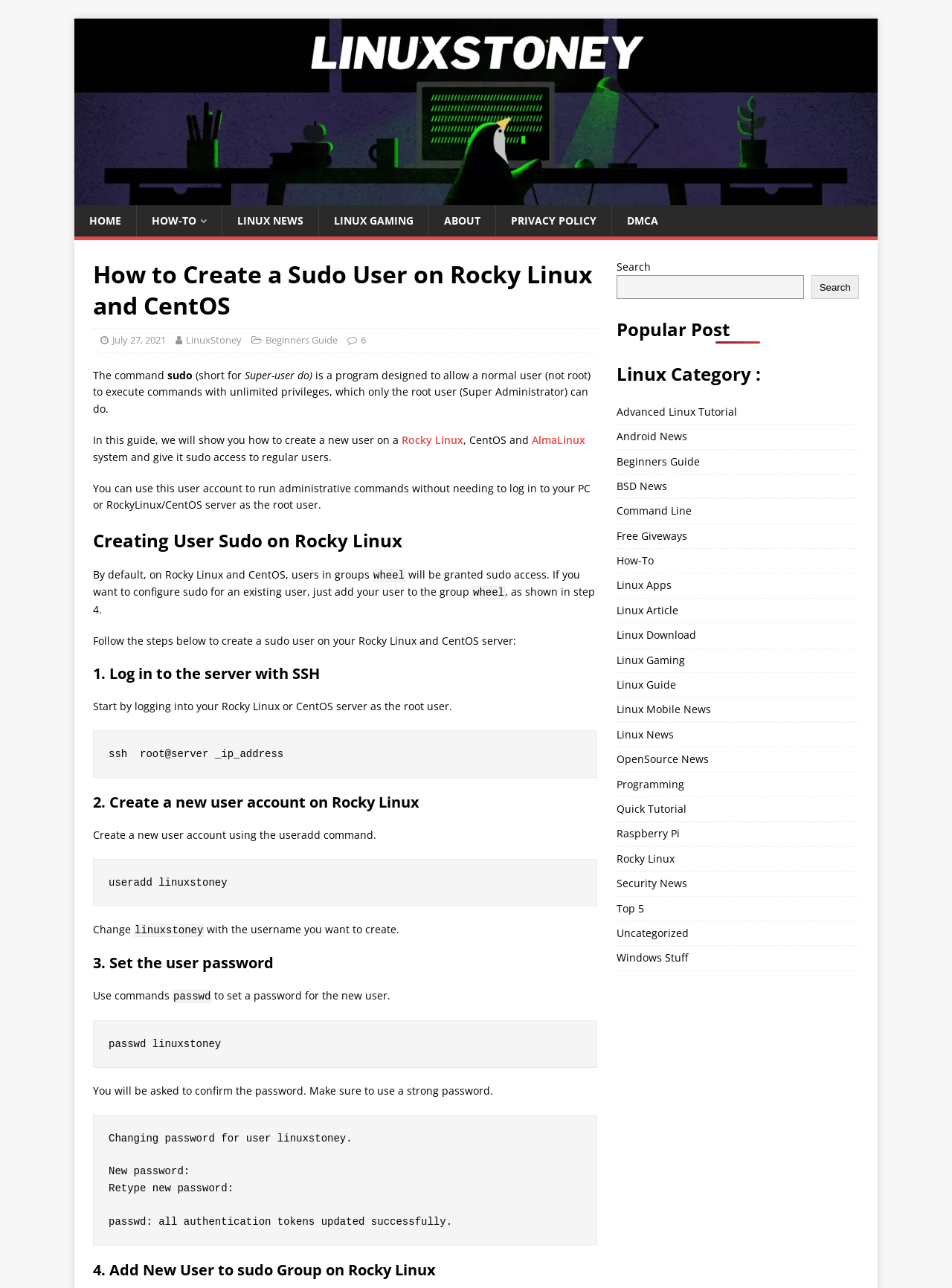What is the default group that grants sudo access on Rocky Linux and CentOS?
Answer the question with a detailed explanation, including all necessary information.

According to the webpage's content, 'By default, on Rocky Linux and CentOS, users in groups wheel will be granted sudo access.' This implies that the default group that grants sudo access is 'wheel'.